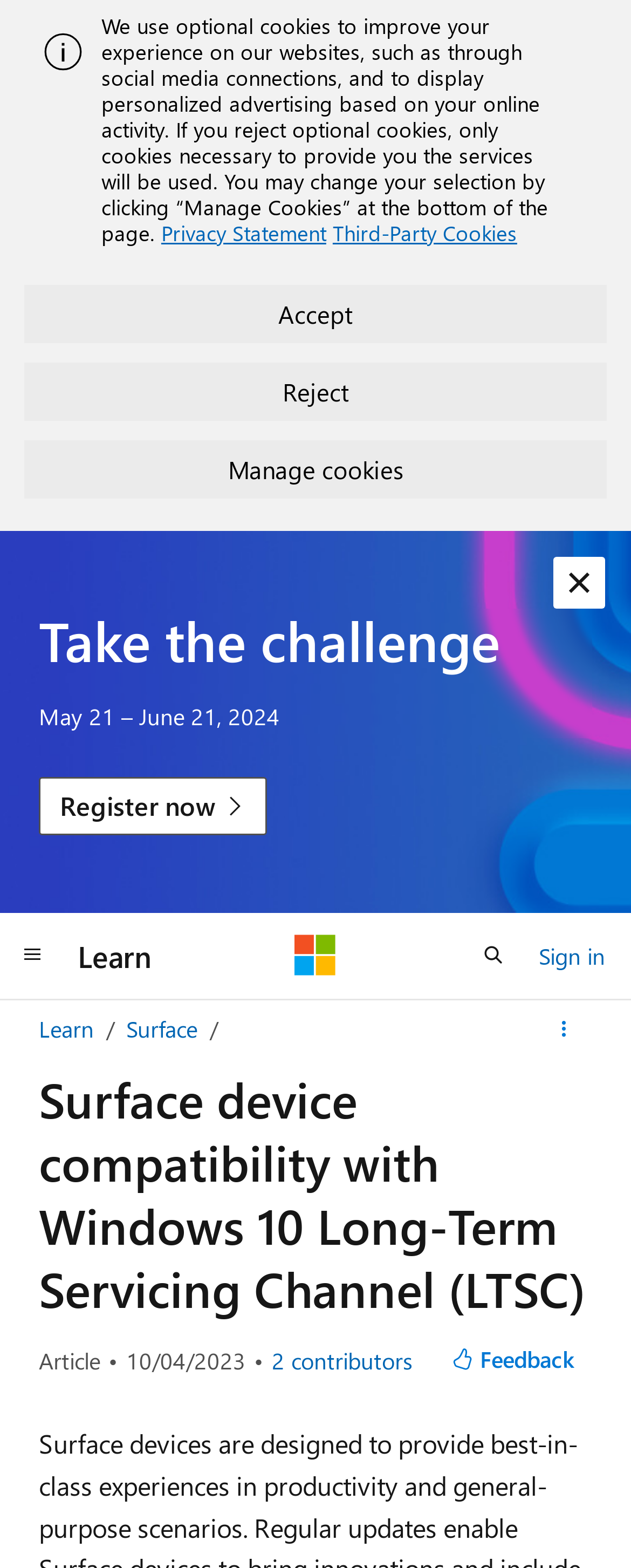What is the topic of the webpage?
Provide a detailed answer to the question, using the image to inform your response.

The webpage appears to be discussing the compatibility of Surface devices with Windows 10 Long-Term Servicing Channel (LTSC). This is evident from the main heading, which mentions 'Surface device compatibility with Windows 10 Long-Term Servicing Channel (LTSC)'.